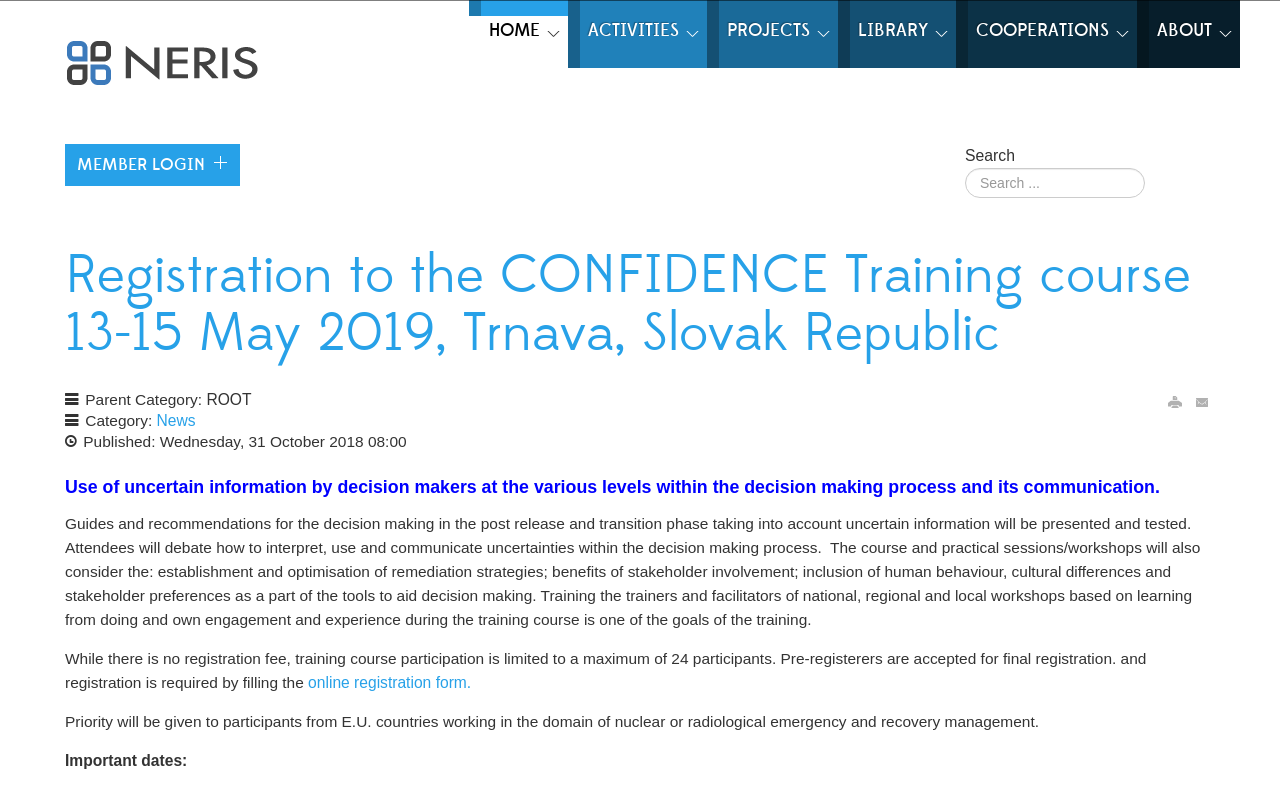What is the purpose of the training course?
Respond with a short answer, either a single word or a phrase, based on the image.

Decision making in post release and transition phase